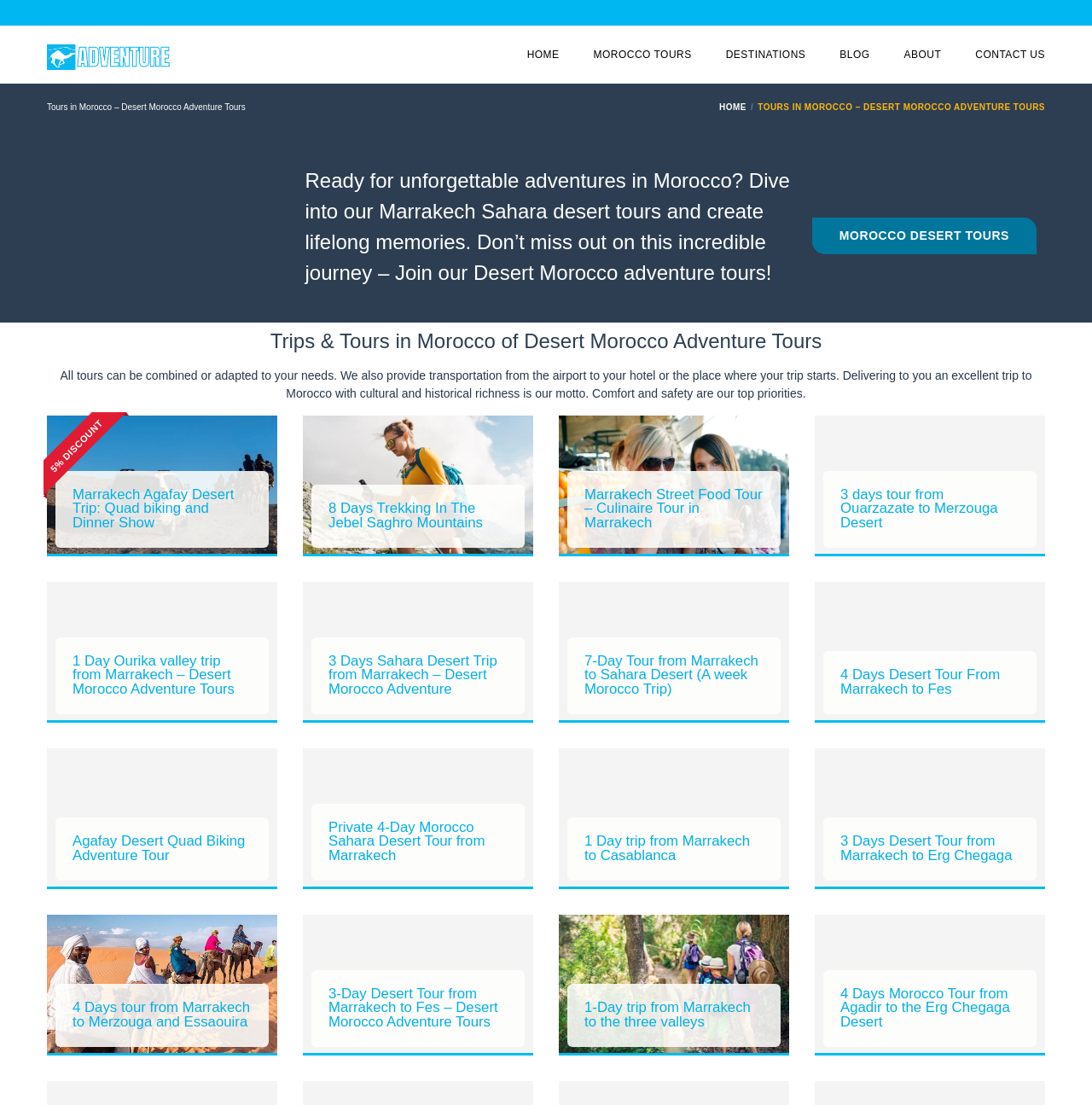Determine the bounding box coordinates of the section I need to click to execute the following instruction: "Click the 'ADD TO CART' button". Provide the coordinates as four float numbers between 0 and 1, i.e., [left, top, right, bottom].

None